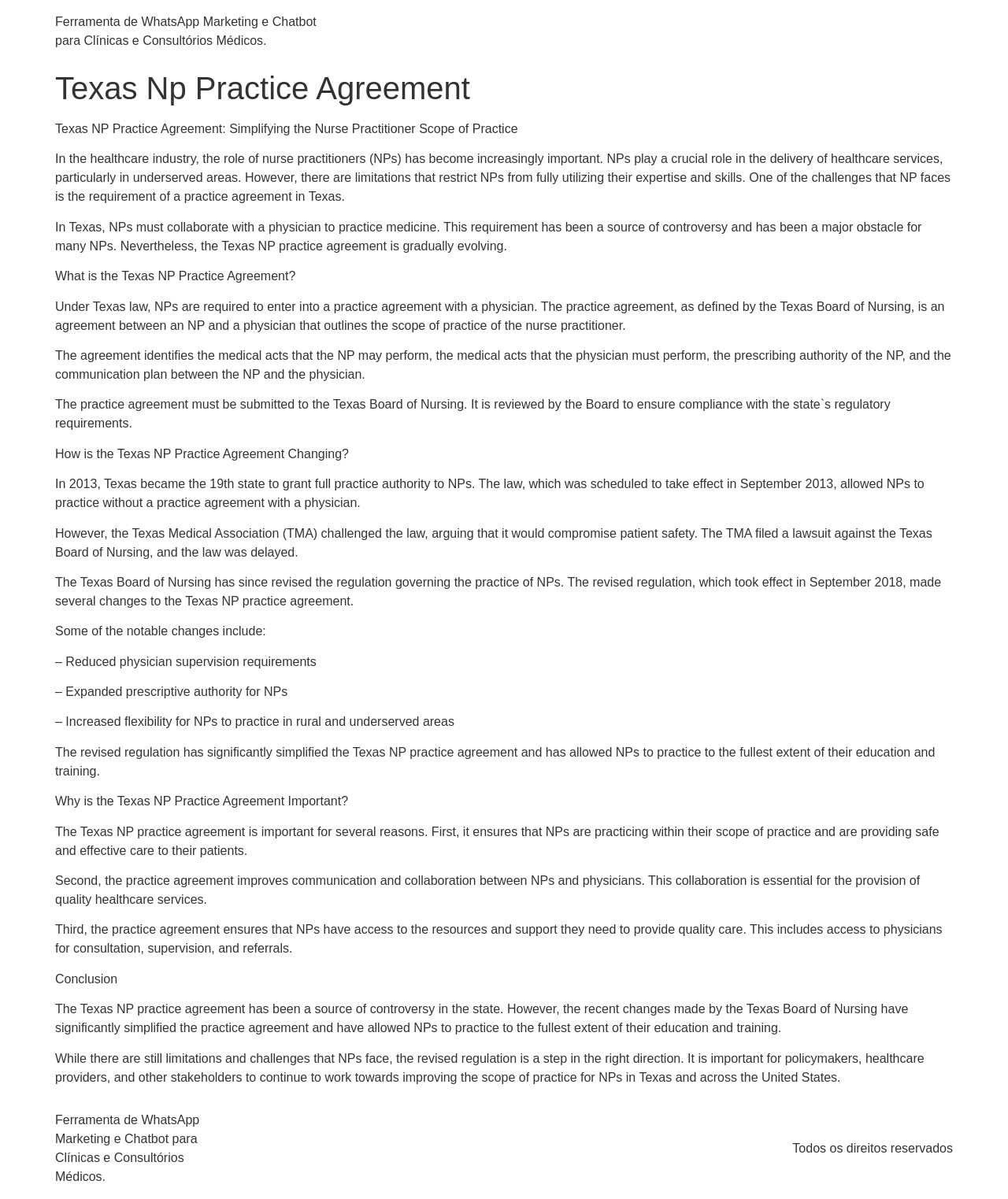Craft a detailed narrative of the webpage's structure and content.

The webpage is about the Texas NP Practice Agreement, which simplifies the nurse practitioner scope of practice. At the top, there is a heading "Texas Np Practice Agreement" followed by a brief description of the agreement. Below this, there is a section of text that explains the importance of nurse practitioners in the healthcare industry and the limitations they face in Texas.

The main content of the webpage is divided into several sections, each with a clear heading. The first section explains what the Texas NP Practice Agreement is, including the requirements for NPs to collaborate with physicians and the scope of practice outlined in the agreement. The next section discusses how the agreement is changing, including the 2013 law that granted full practice authority to NPs and the subsequent challenges and revisions.

The webpage also highlights the notable changes to the practice agreement, including reduced physician supervision requirements, expanded prescriptive authority for NPs, and increased flexibility for NPs to practice in rural and underserved areas. Additionally, there is a section that explains why the Texas NP Practice Agreement is important, including ensuring safe and effective care, improving communication and collaboration between NPs and physicians, and providing access to resources and support.

At the bottom of the page, there is a conclusion that summarizes the importance of the practice agreement and the need for continued improvement. There are also two lines of text, one promoting a WhatsApp marketing tool for medical clinics and the other stating "All rights reserved".

Throughout the webpage, there are 71 static text elements, with the majority being paragraphs of text that explain the Texas NP Practice Agreement. The text is organized in a clear and logical manner, with headings and sections that make it easy to follow.